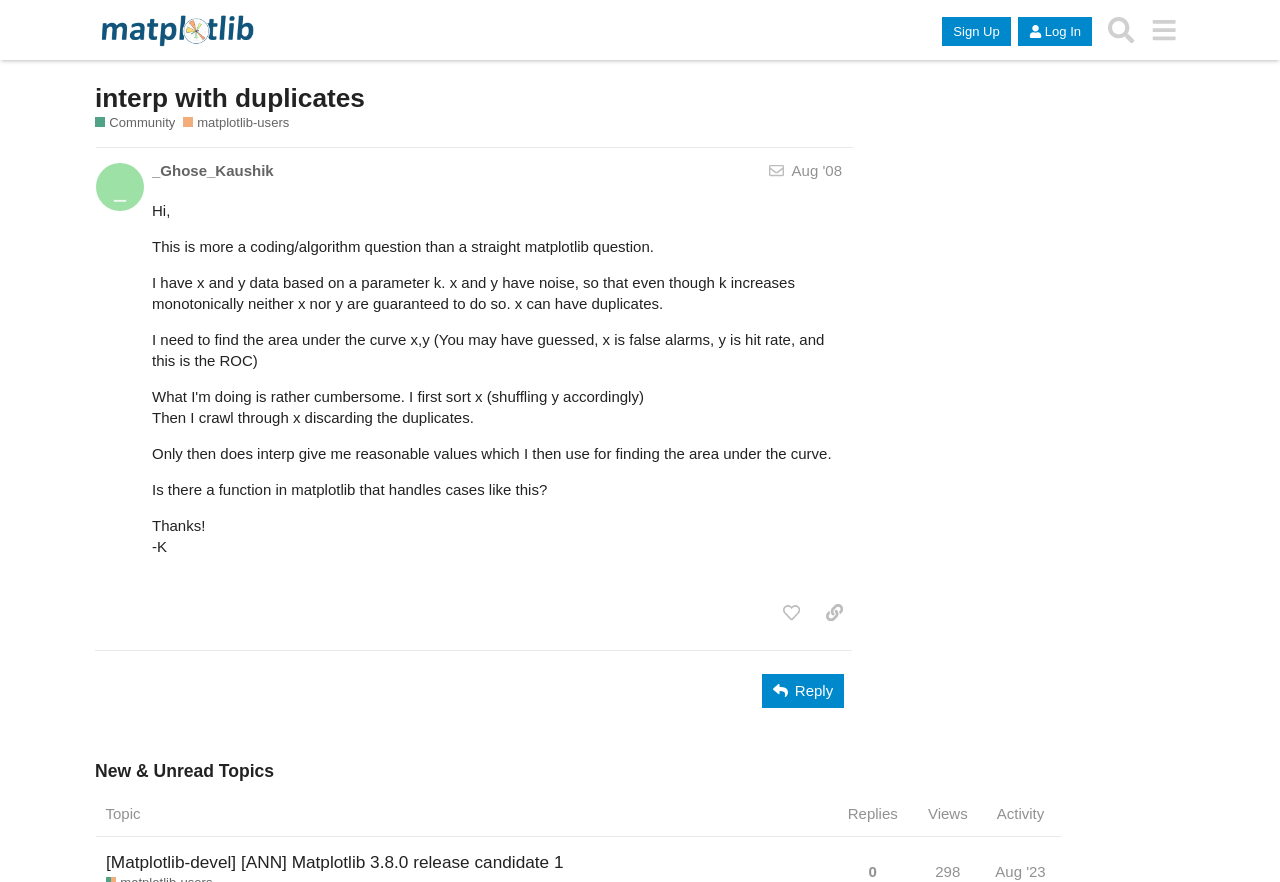Please analyze the image and give a detailed answer to the question:
What is the topic of the post?

The topic of the post can be inferred from the text content of the post, which mentions 'x is false alarms, y is hit rate, and this is the ROC'.